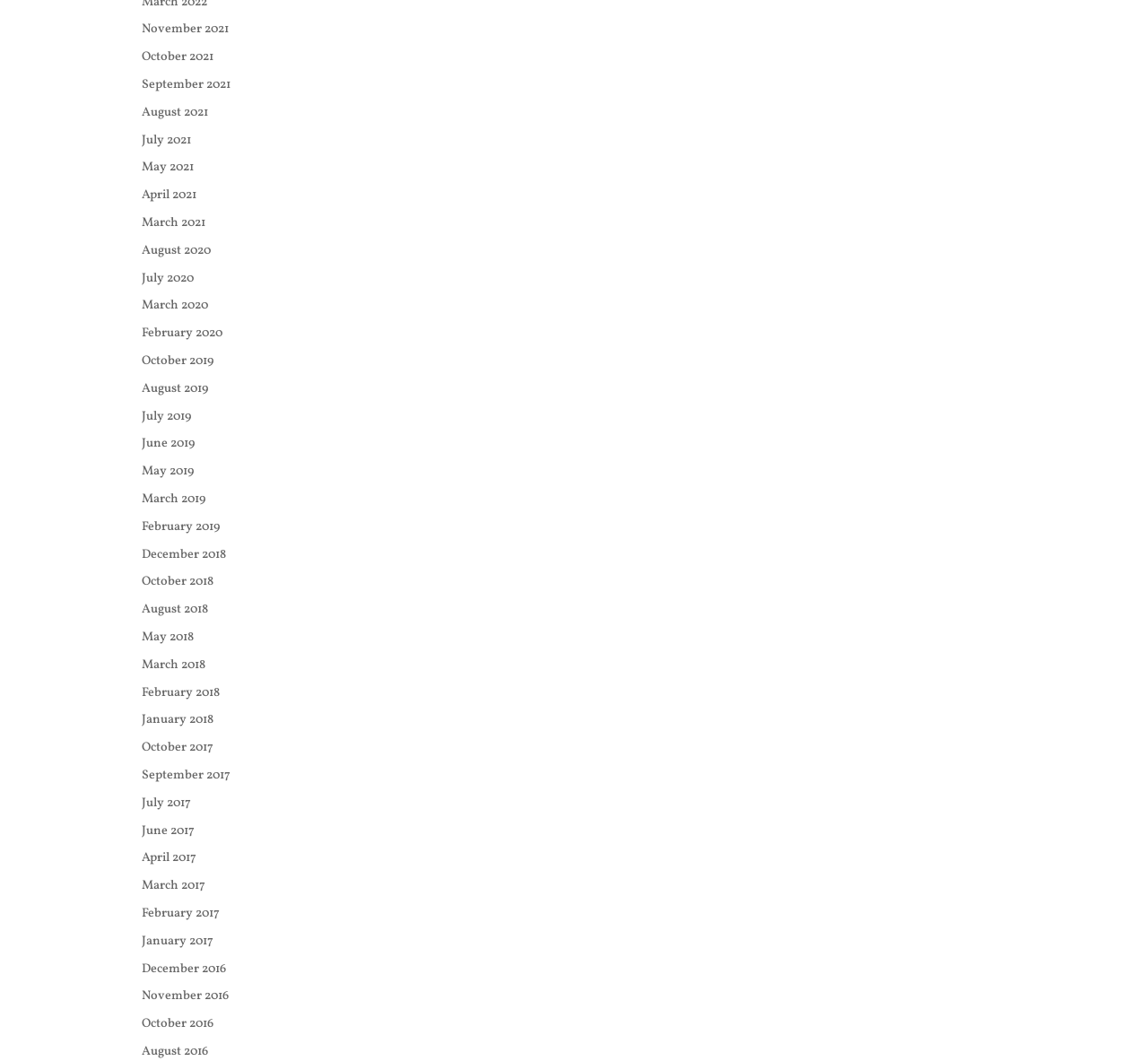What is the most recent month listed?
Provide an in-depth and detailed answer to the question.

By examining the list of links, I found that the most recent month listed is 'November 2021', which is the first link in the list.